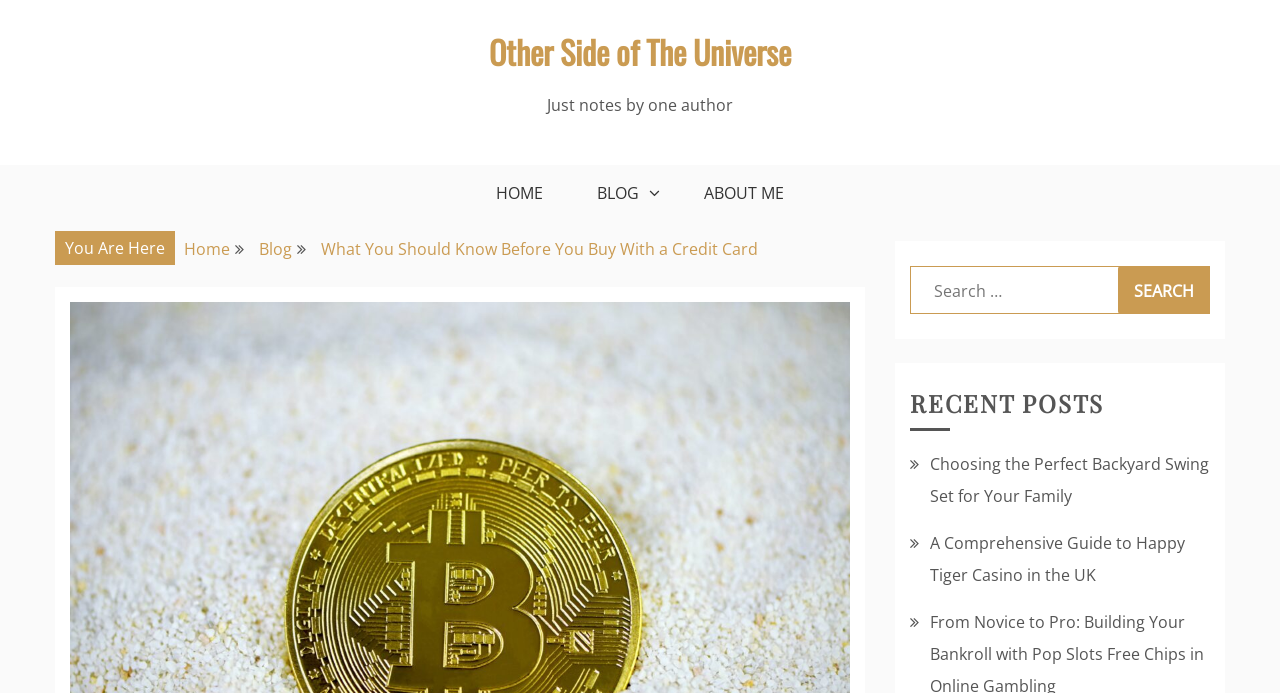Use the details in the image to answer the question thoroughly: 
What is the text on the 'Search' button?

I looked at the search box section and found the static text 'SEARCH' on the 'Search' button.